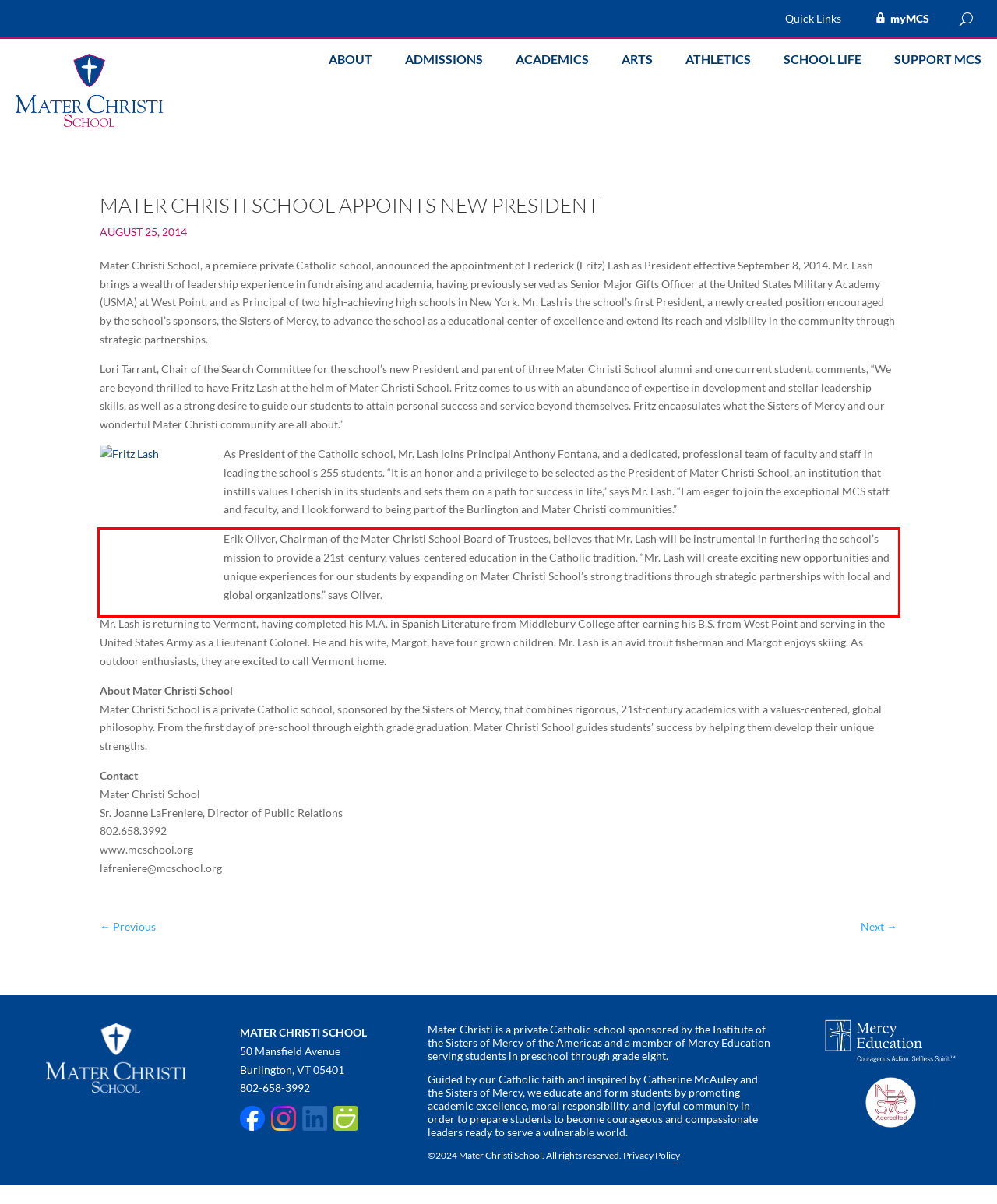Please identify and extract the text from the UI element that is surrounded by a red bounding box in the provided webpage screenshot.

Erik Oliver, Chairman of the Mater Christi School Board of Trustees, believes that Mr. Lash will be instrumental in furthering the school’s mission to provide a 21st-century, values-centered education in the Catholic tradition. “Mr. Lash will create exciting new opportunities and unique experiences for our students by expanding on Mater Christi School’s strong traditions through strategic partnerships with local and global organizations,” says Oliver.